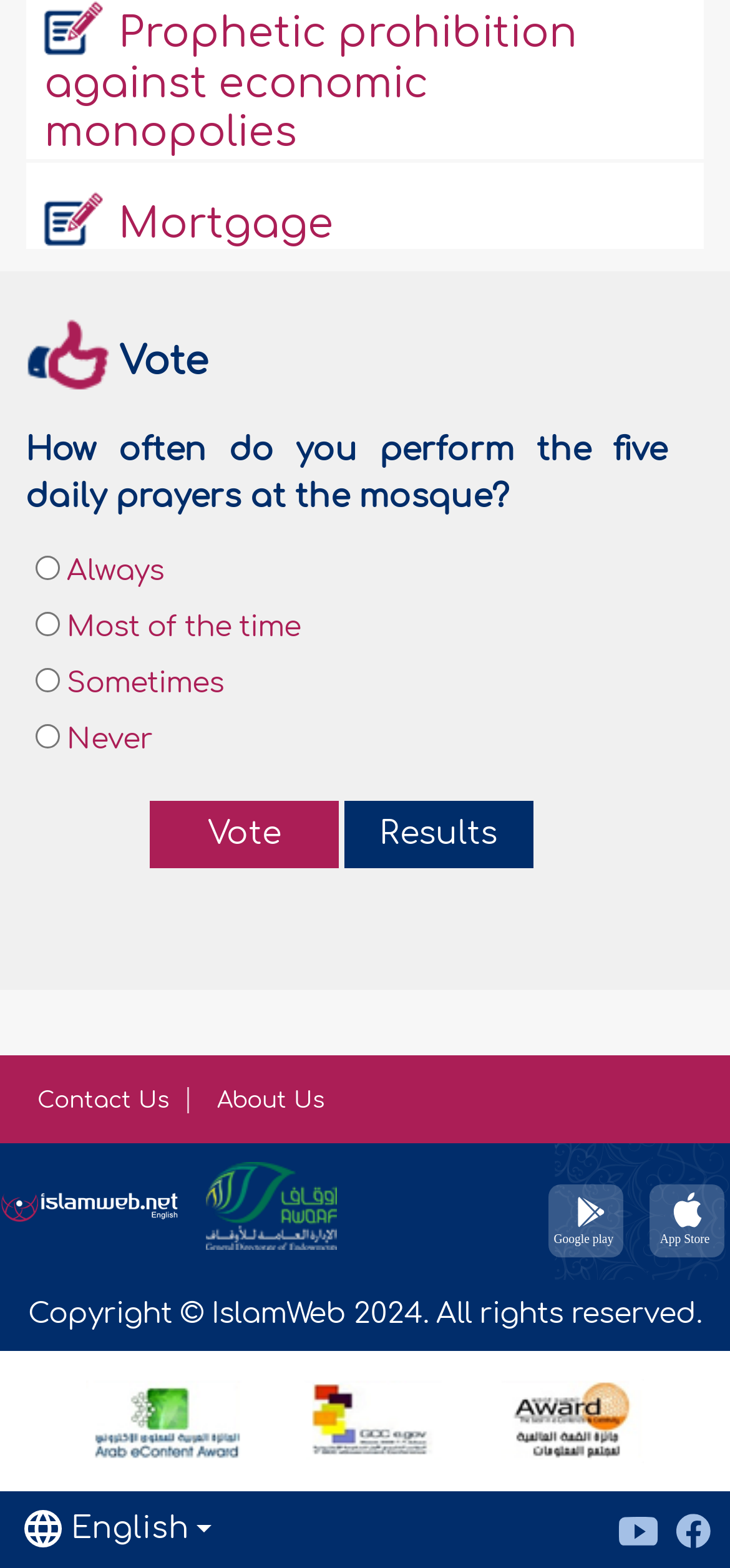Using the webpage screenshot, locate the HTML element that fits the following description and provide its bounding box: "parent_node: Never name="select" value="4"".

[0.048, 0.462, 0.081, 0.478]